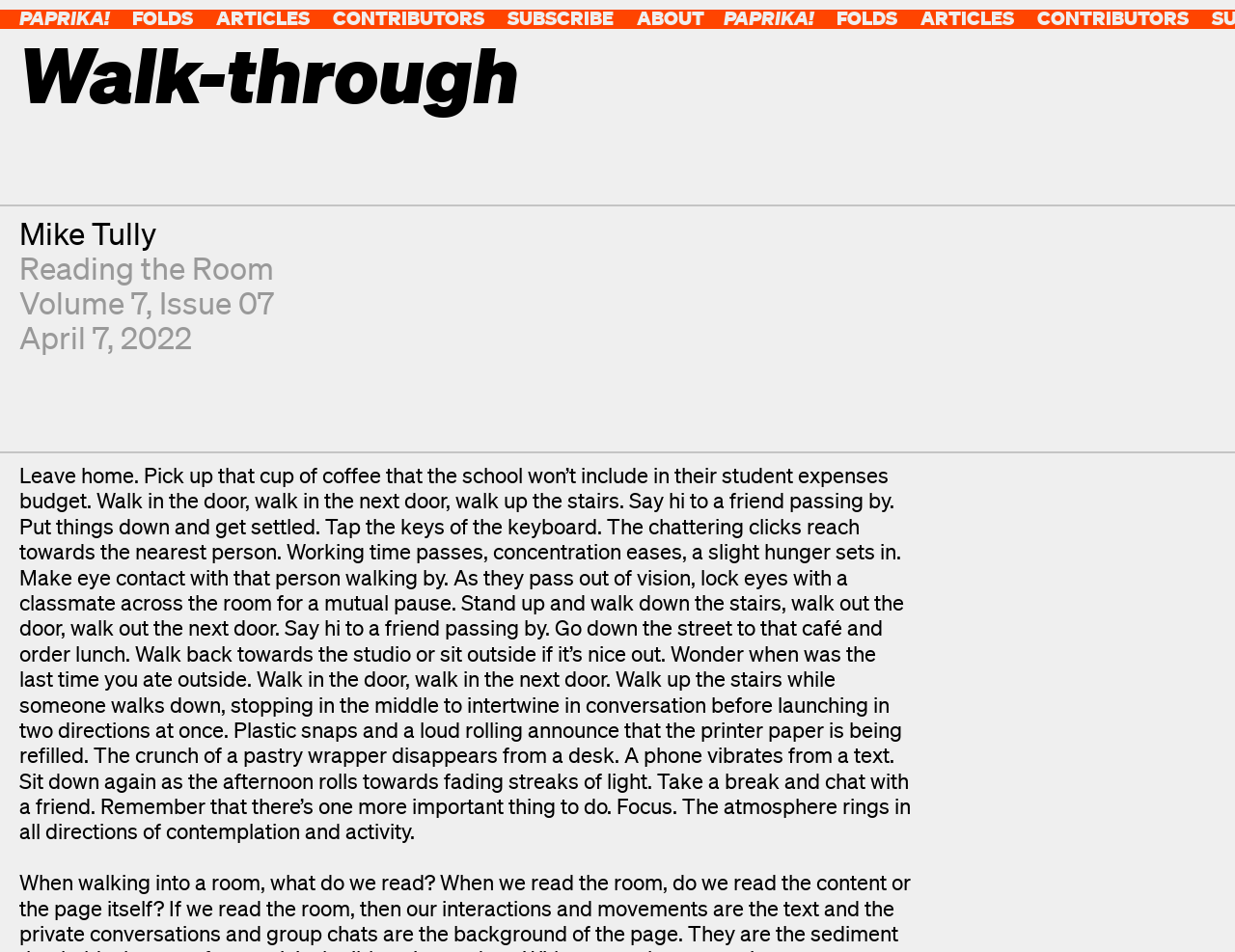Identify the coordinates of the bounding box for the element that must be clicked to accomplish the instruction: "Subscribe to Paprika!".

[0.411, 0.005, 0.497, 0.032]